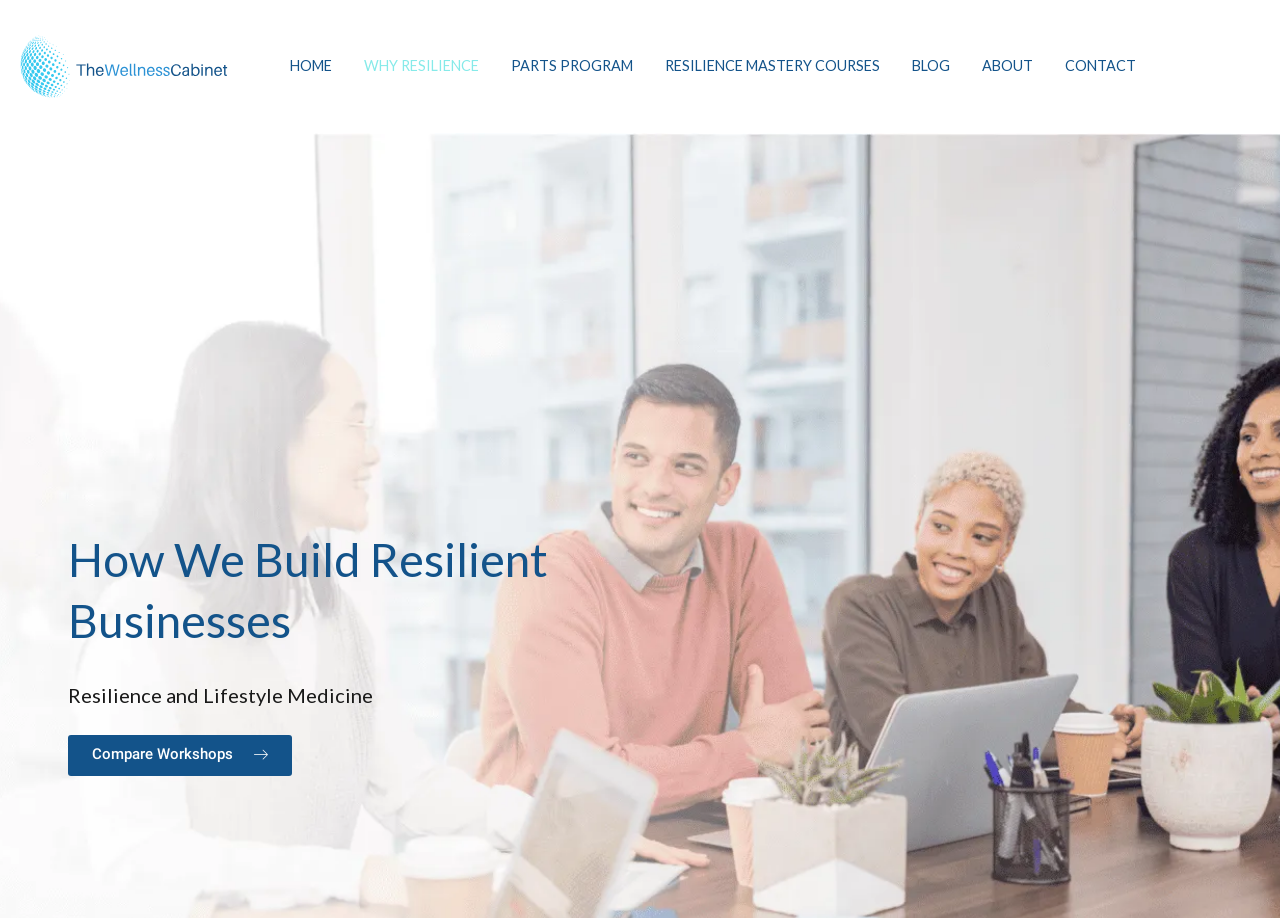Determine the bounding box coordinates for the area that should be clicked to carry out the following instruction: "learn about resilience mastery courses".

[0.507, 0.042, 0.7, 0.103]